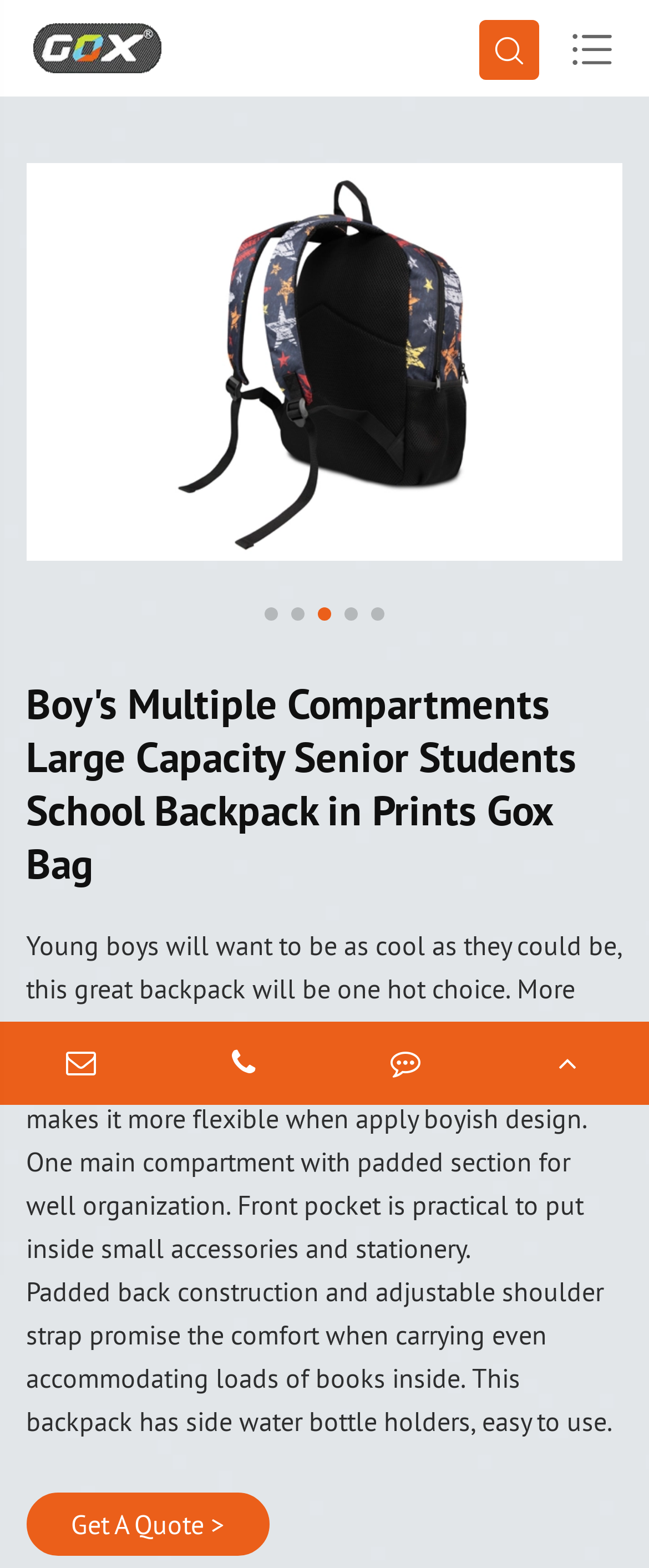What can be done with the quote button?
Refer to the image and offer an in-depth and detailed answer to the question.

I found the quote button by looking at the static text element with the text 'Get A Quote >', which suggests that clicking on it will allow the user to get a quote for the product.